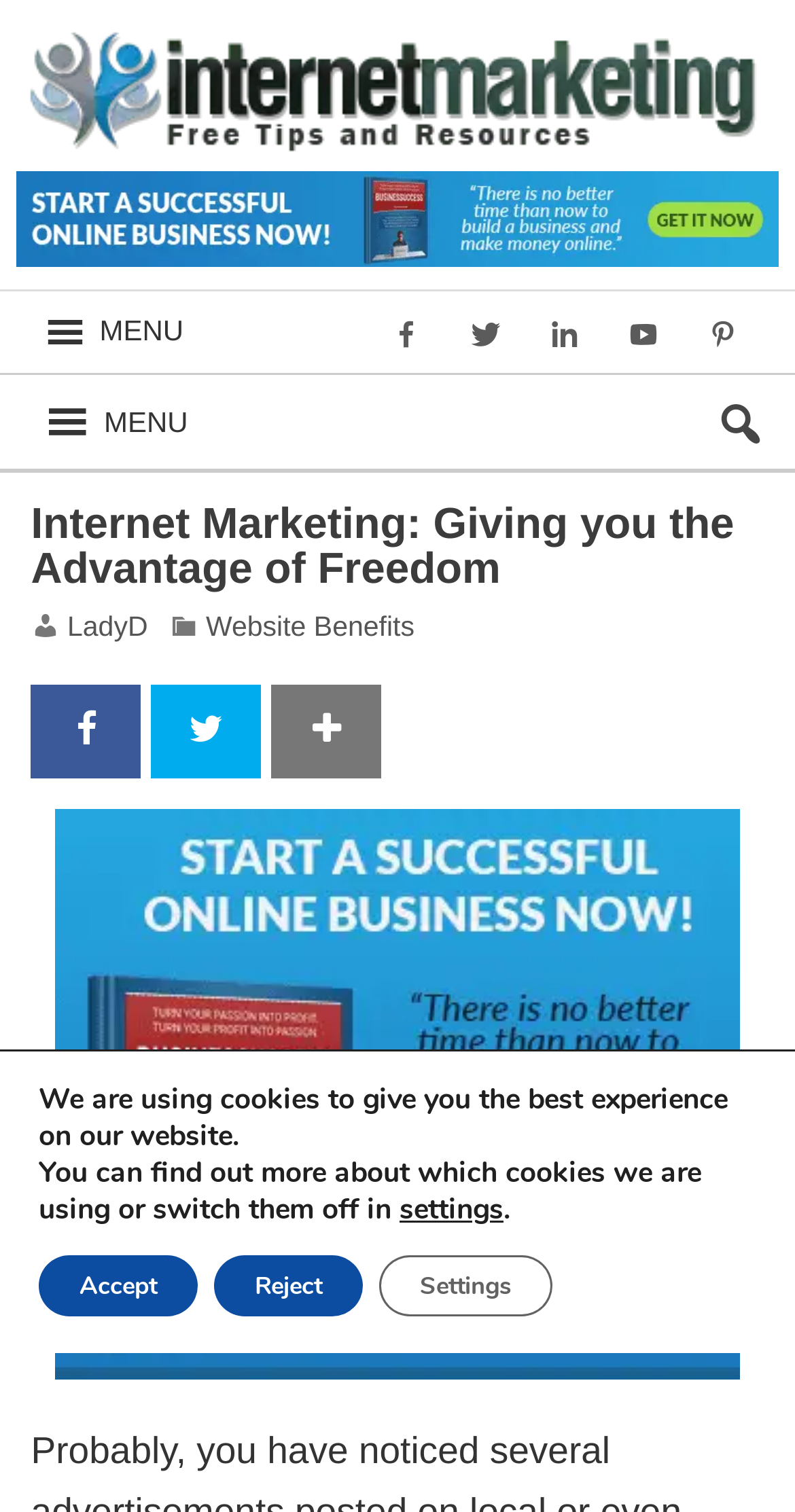Determine the bounding box coordinates for the HTML element described here: "title="Online Marketing Pro"".

[0.026, 0.011, 0.974, 0.034]